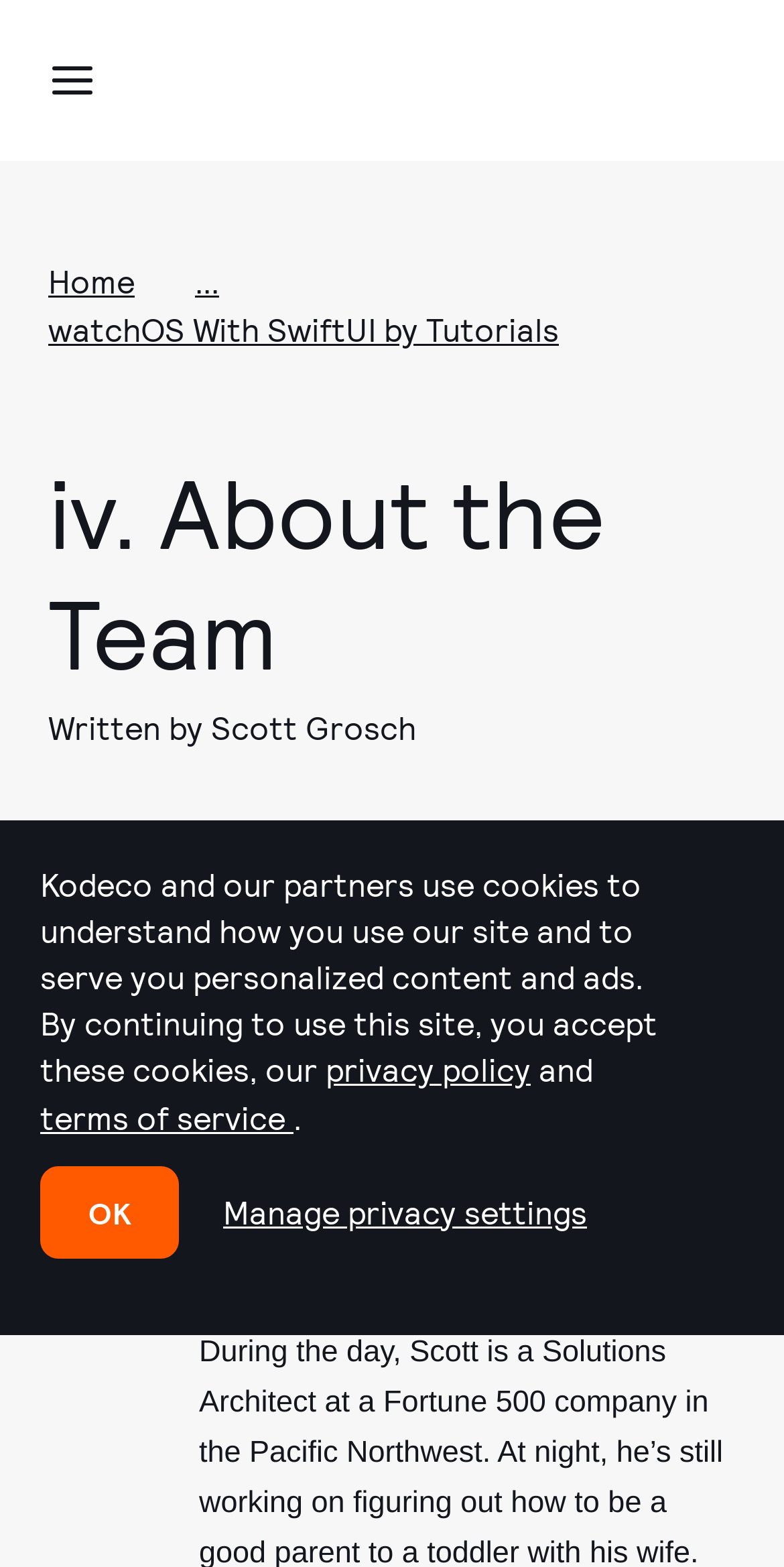Please locate the UI element described by "terms of service" and provide its bounding box coordinates.

[0.051, 0.701, 0.374, 0.725]